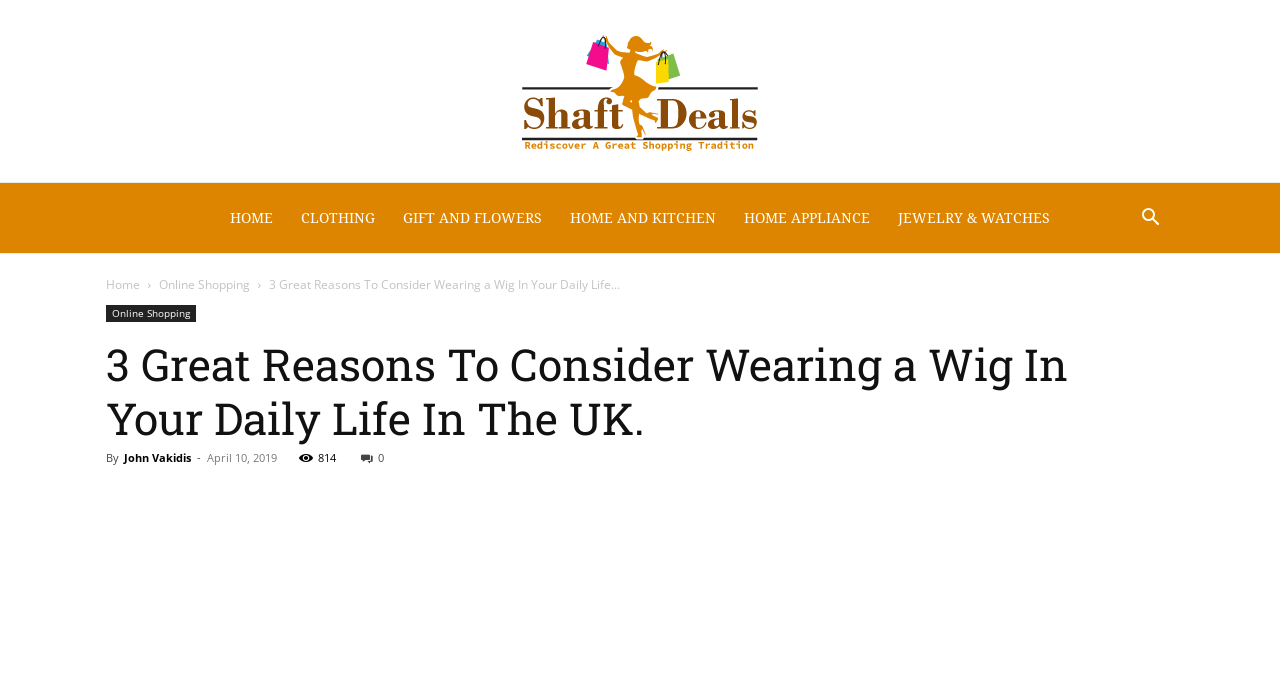What is the purpose of the button in the top right corner?
Please answer the question with a detailed and comprehensive explanation.

The button in the top right corner is a search button, allowing users to search for content on the website.